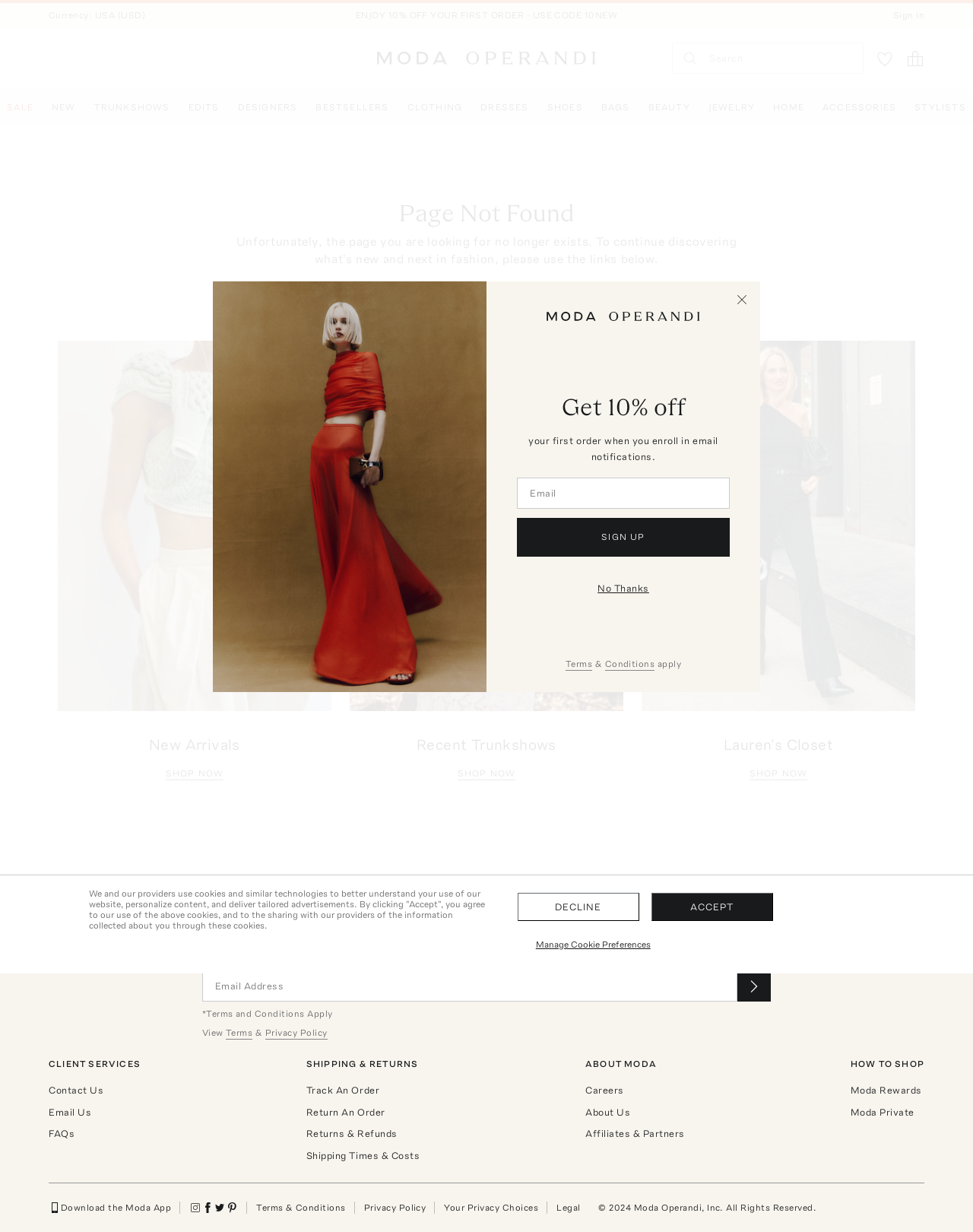What is the currency used on this website?
Please answer the question as detailed as possible based on the image.

I determined the answer by looking at the top-left corner of the webpage, where it says 'Currency: USA (USD)'. This indicates that the website uses USD as its currency.